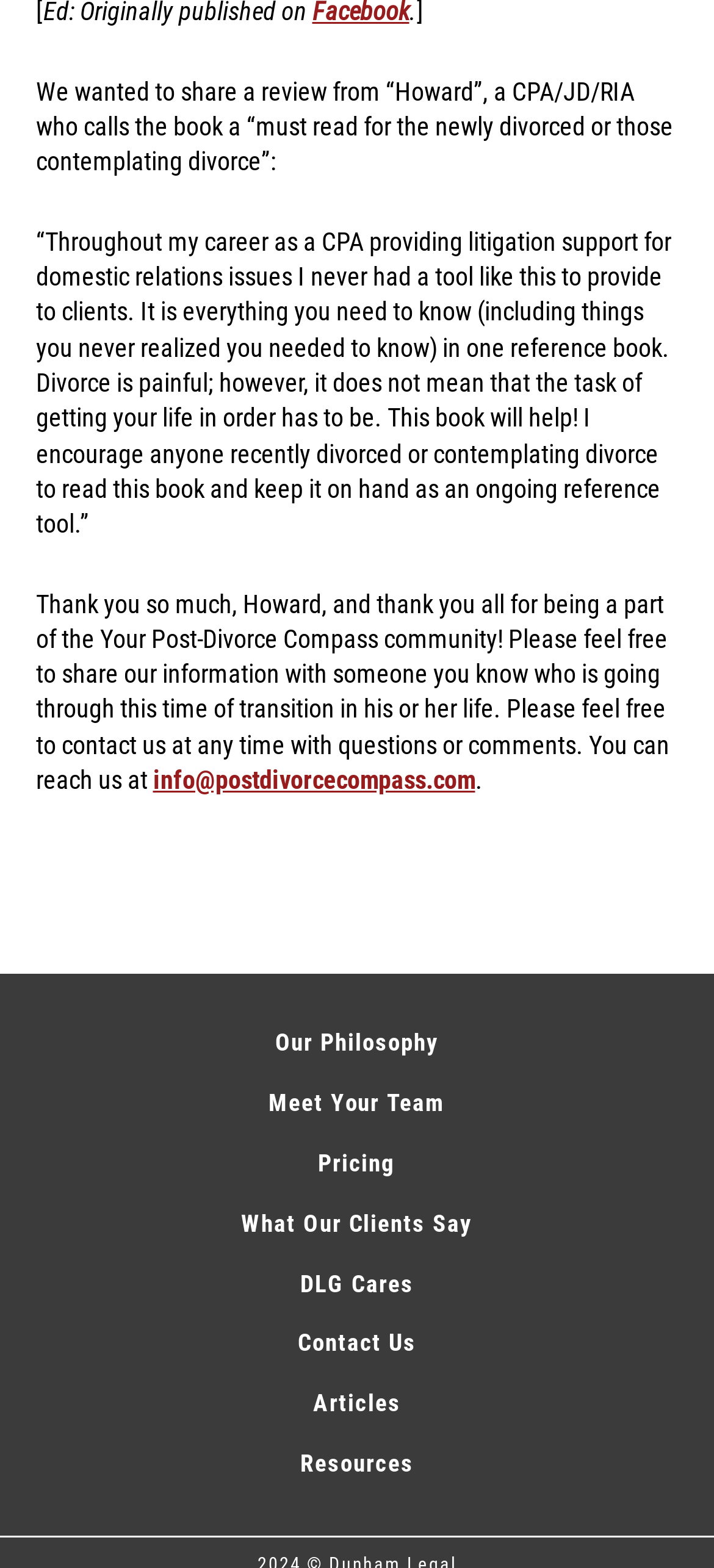Give the bounding box coordinates for the element described by: "Meet Your Team".

[0.356, 0.688, 0.644, 0.721]